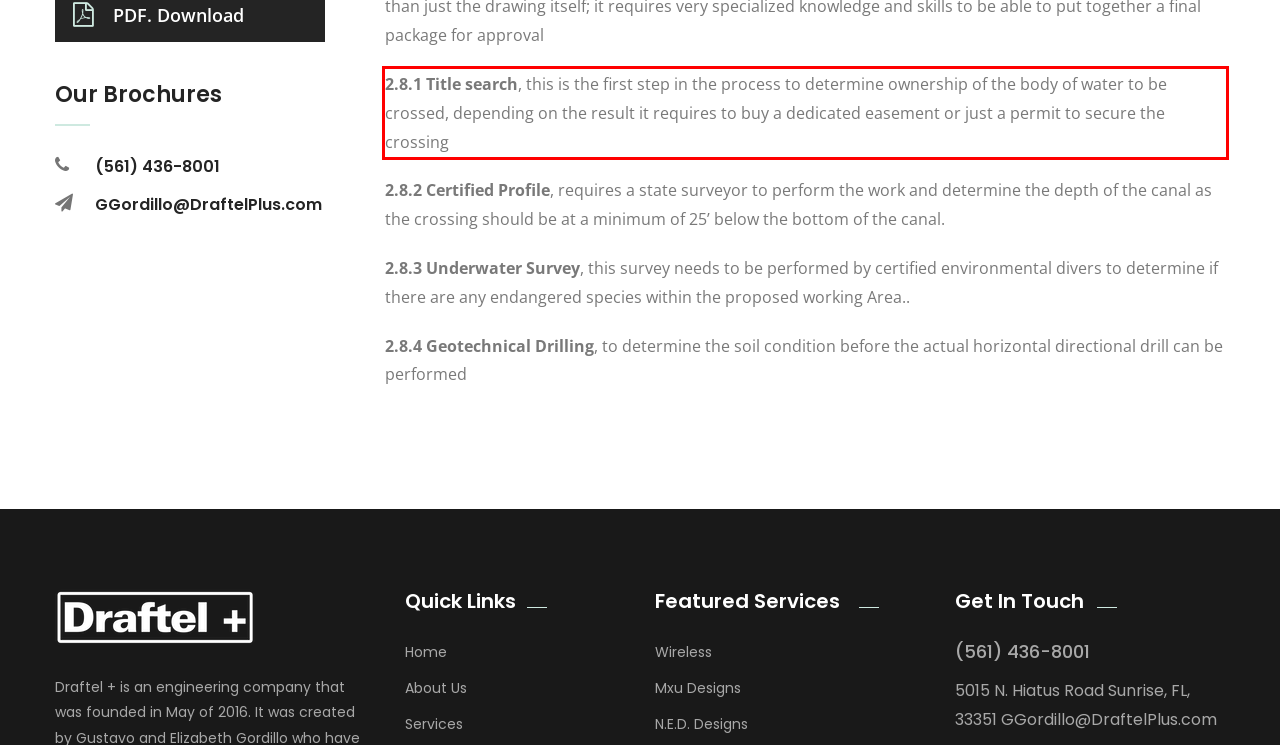Please perform OCR on the text within the red rectangle in the webpage screenshot and return the text content.

2.8.1 Title search, this is the first step in the process to determine ownership of the body of water to be crossed, depending on the result it requires to buy a dedicated easement or just a permit to secure the crossing